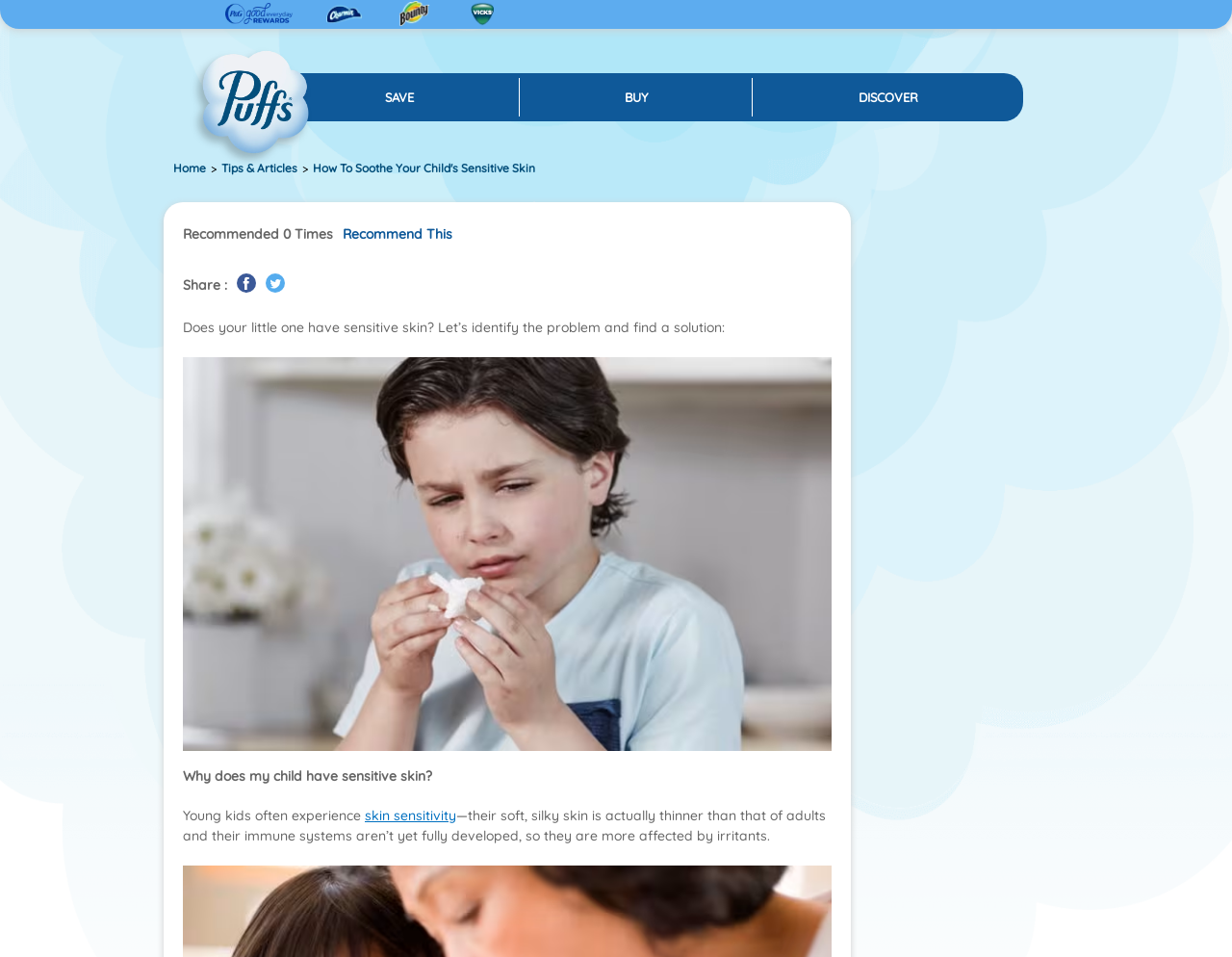Answer the question in one word or a short phrase:
What is the main topic of this webpage?

Sensitive skin in children